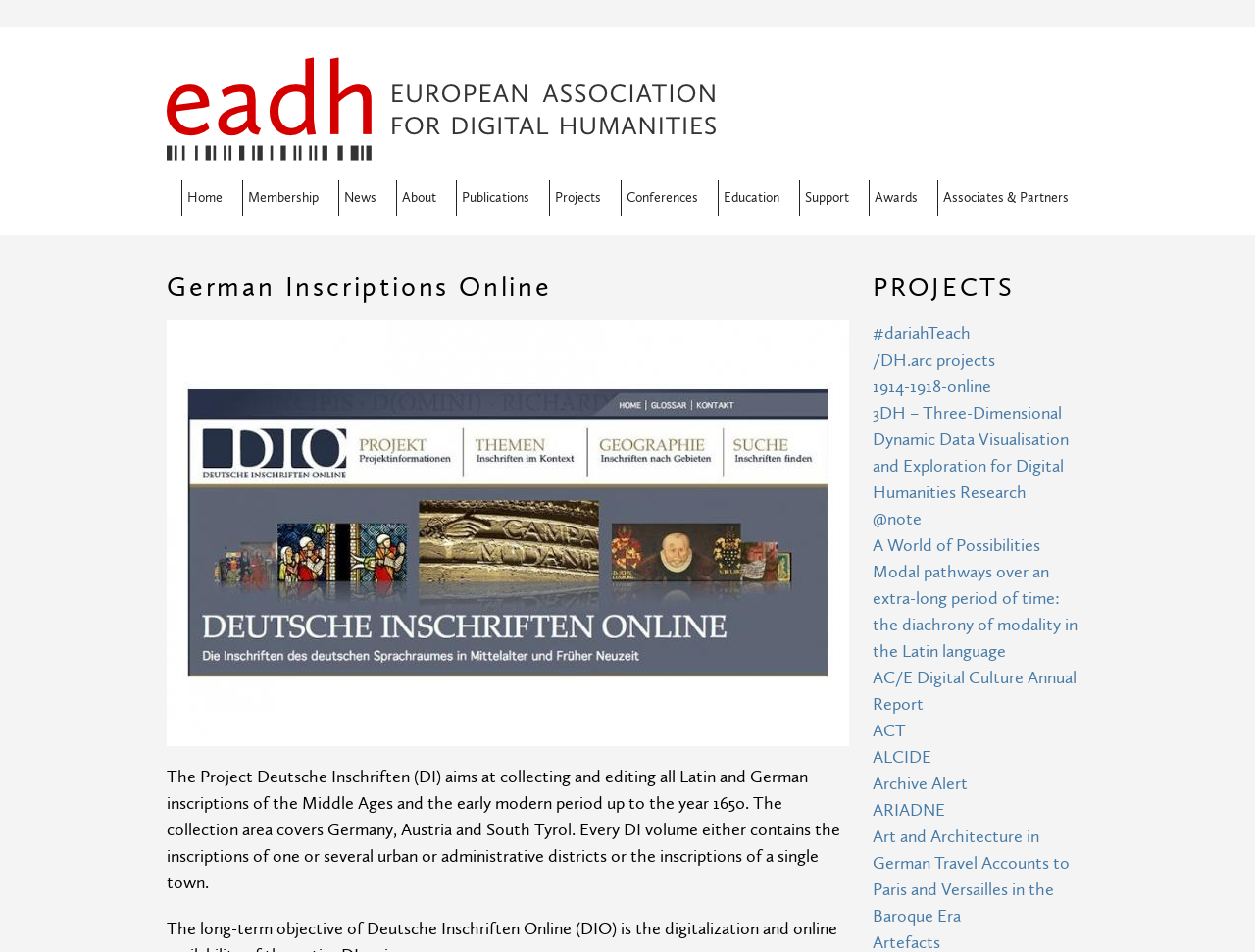Can you pinpoint the bounding box coordinates for the clickable element required for this instruction: "Go to the 'EADH - The European Association for Digital Humanities' website"? The coordinates should be four float numbers between 0 and 1, i.e., [left, top, right, bottom].

[0.133, 0.144, 0.57, 0.166]